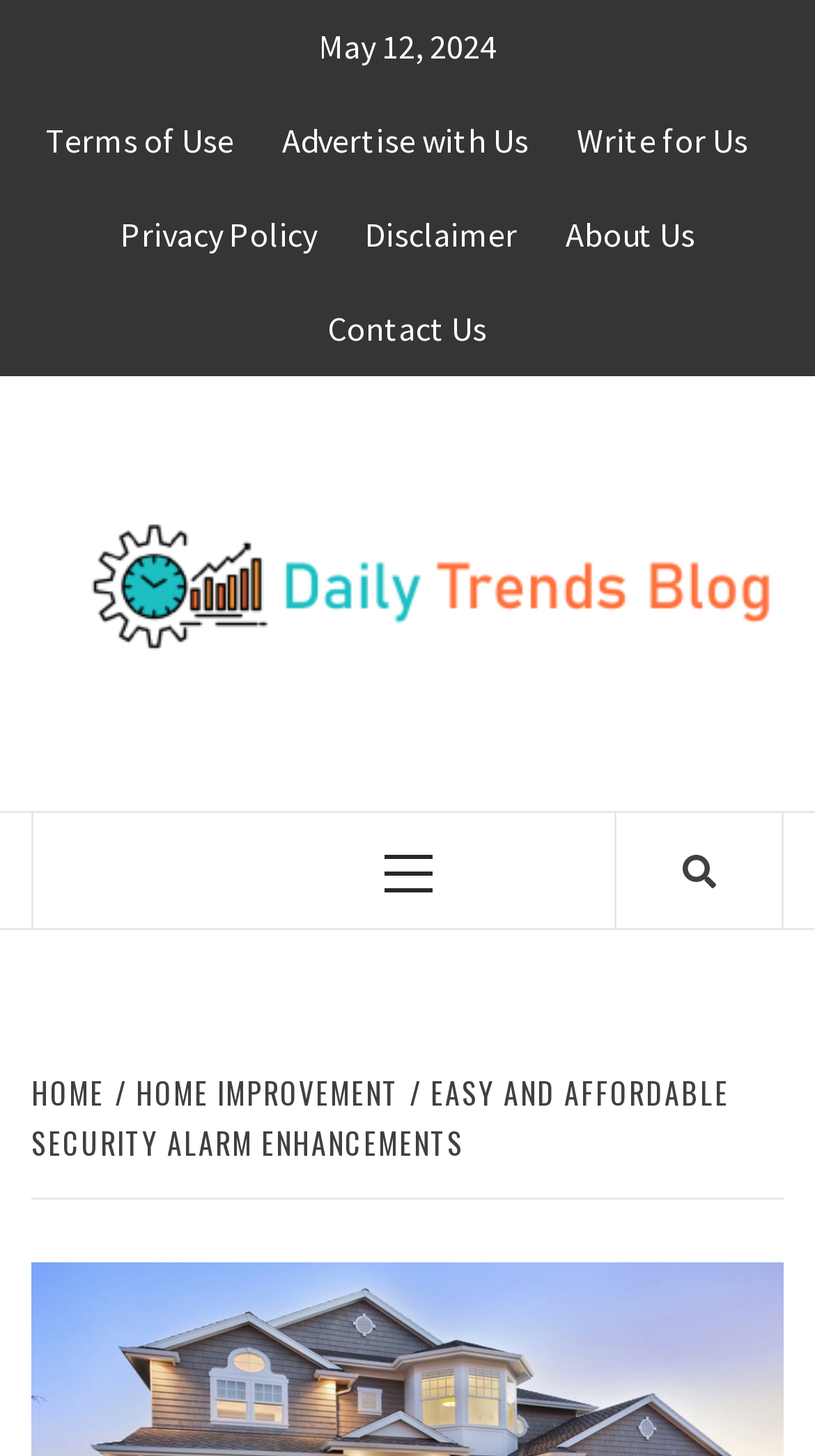Provide a brief response in the form of a single word or phrase:
How many links are in the footer?

7